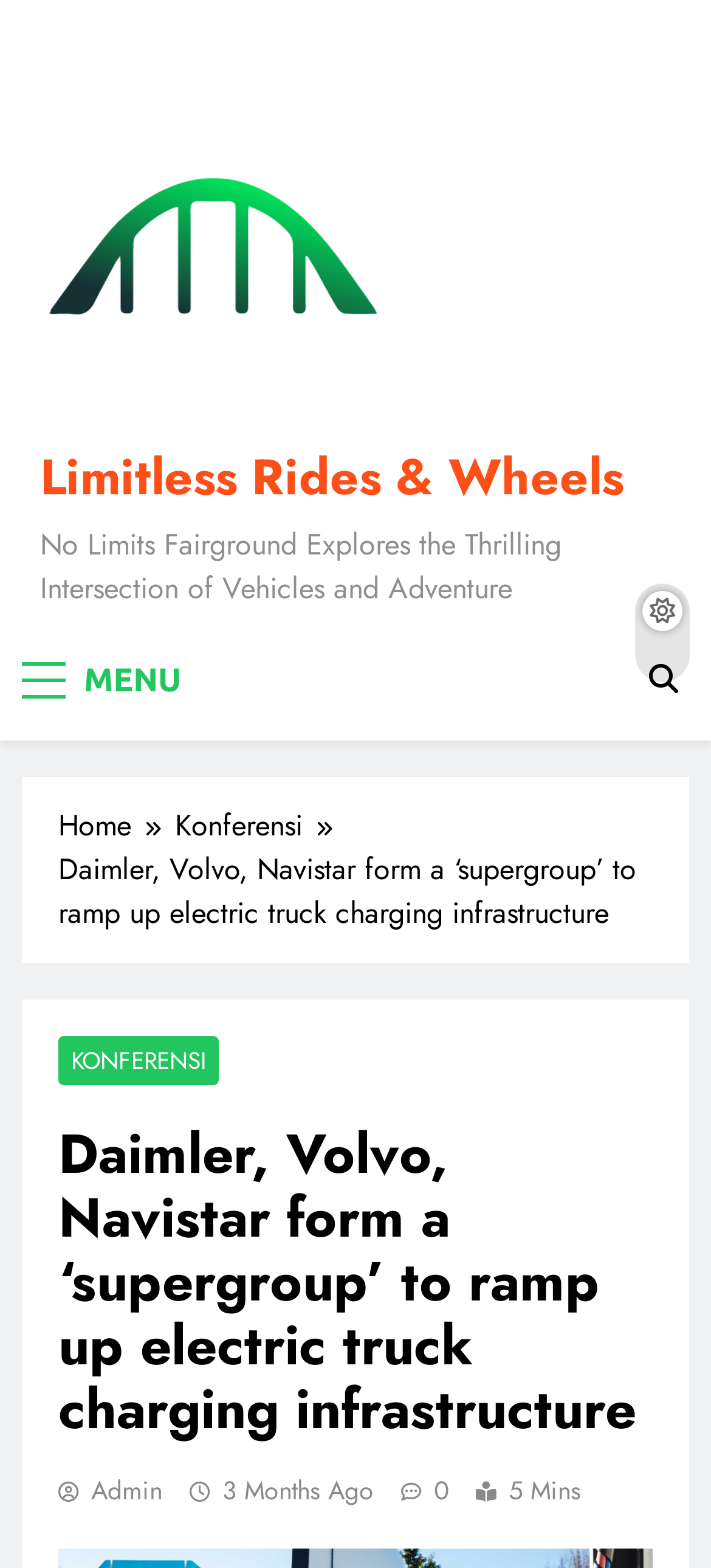Identify the bounding box coordinates of the section that should be clicked to achieve the task described: "View Admin page".

[0.082, 0.939, 0.228, 0.962]